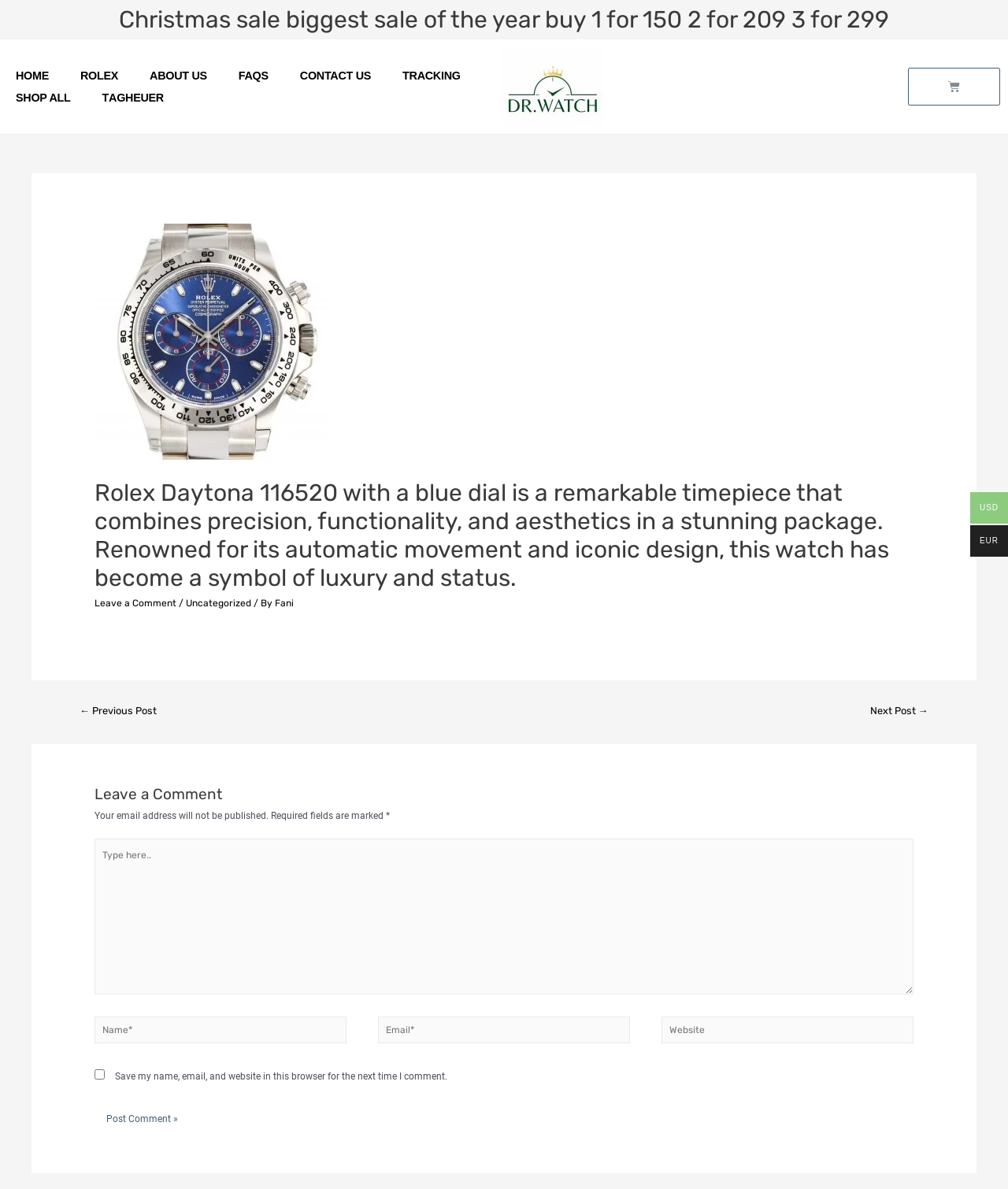Use a single word or phrase to answer the question:
What is the purpose of the comment section?

To leave a comment